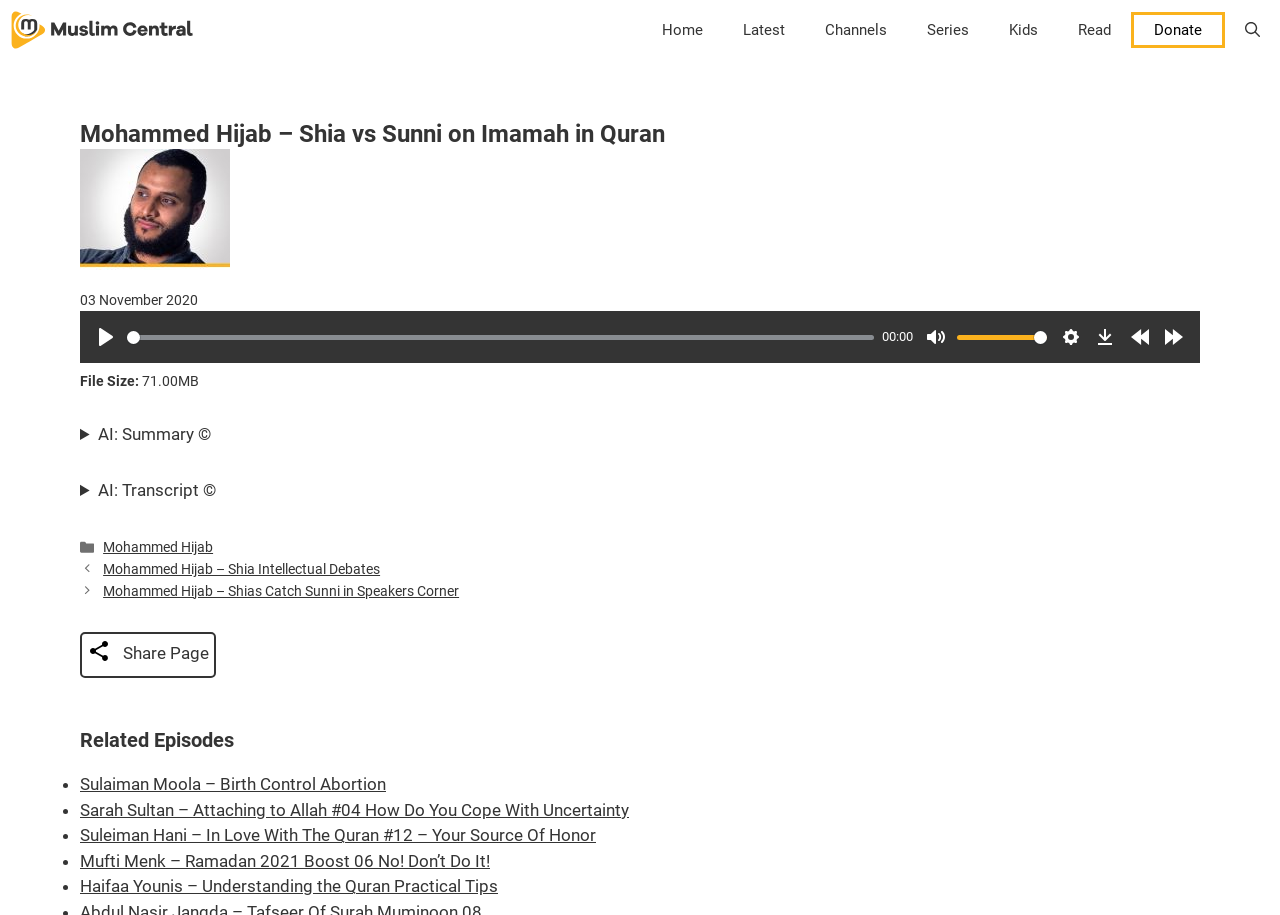Could you highlight the region that needs to be clicked to execute the instruction: "Visit the home page"?

[0.502, 0.0, 0.565, 0.066]